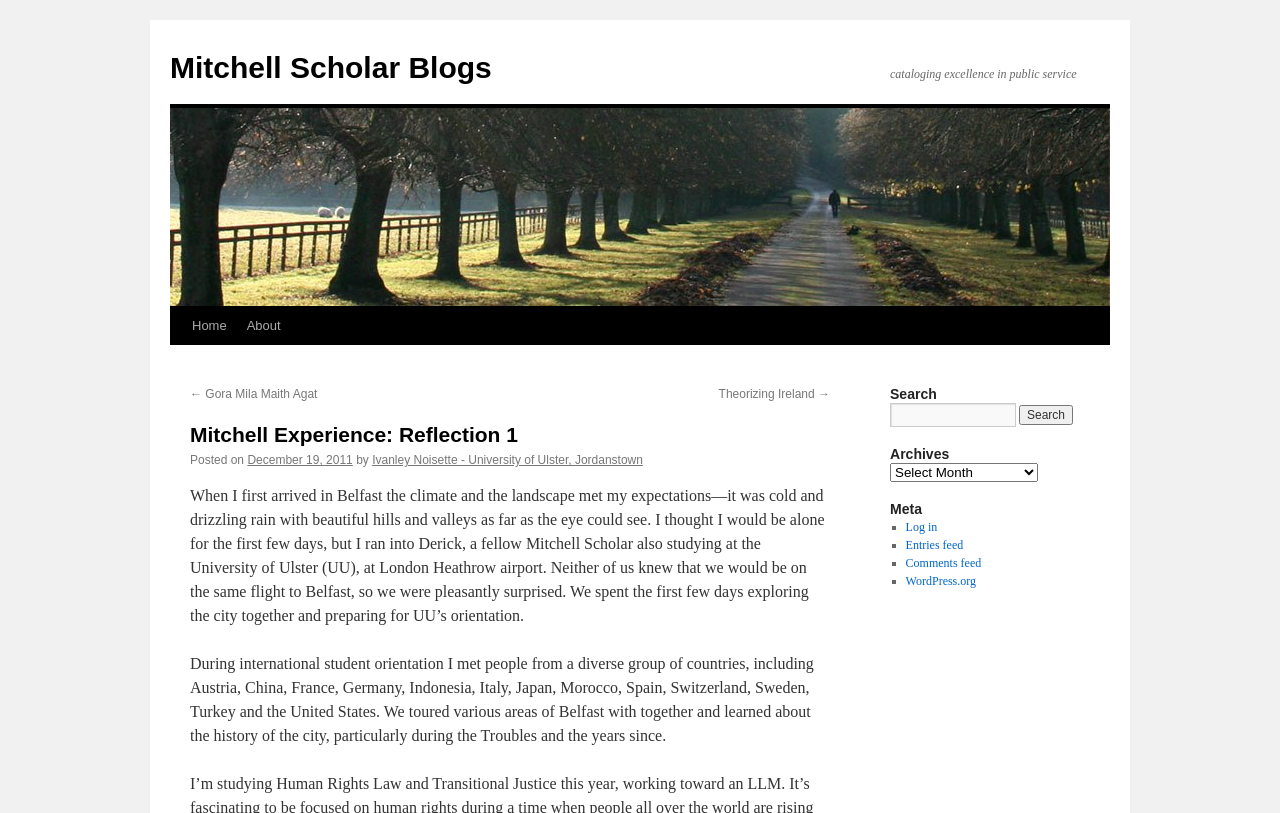Who is the author of the current post?
Answer the question with as much detail as you can, using the image as a reference.

I determined the answer by looking at the text 'by Ivanley Noisette - University of Ulster, Jordanstown' below the post title. This suggests that Ivanley Noisette is the author of the current post.